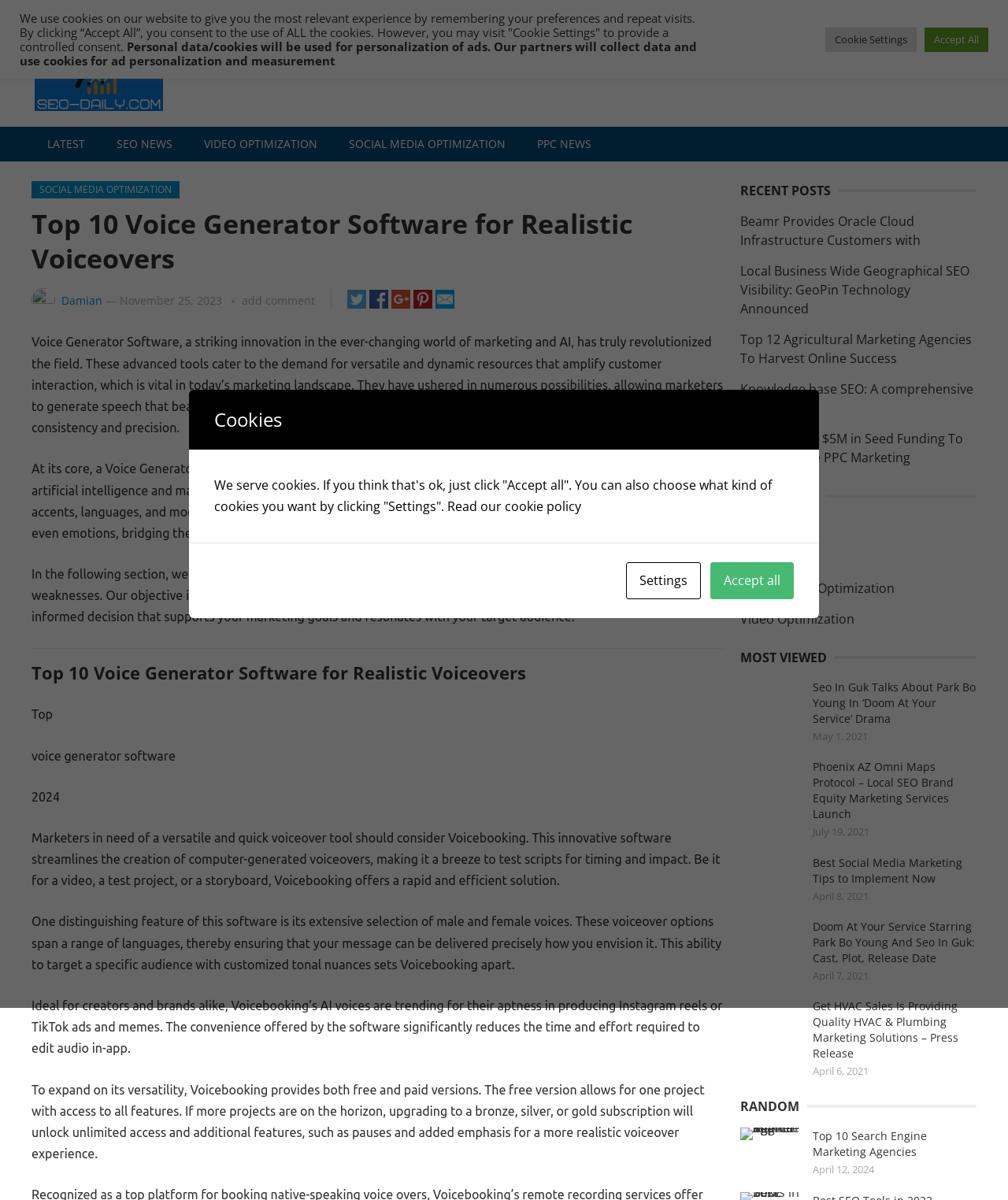What is the main topic of this webpage?
Answer the question with a detailed explanation, including all necessary information.

Based on the webpage content, the main topic is about Voice Generator Software, which is a striking innovation in the ever-changing world of marketing and AI. The webpage provides an overview of Voice Generator Software and its features.